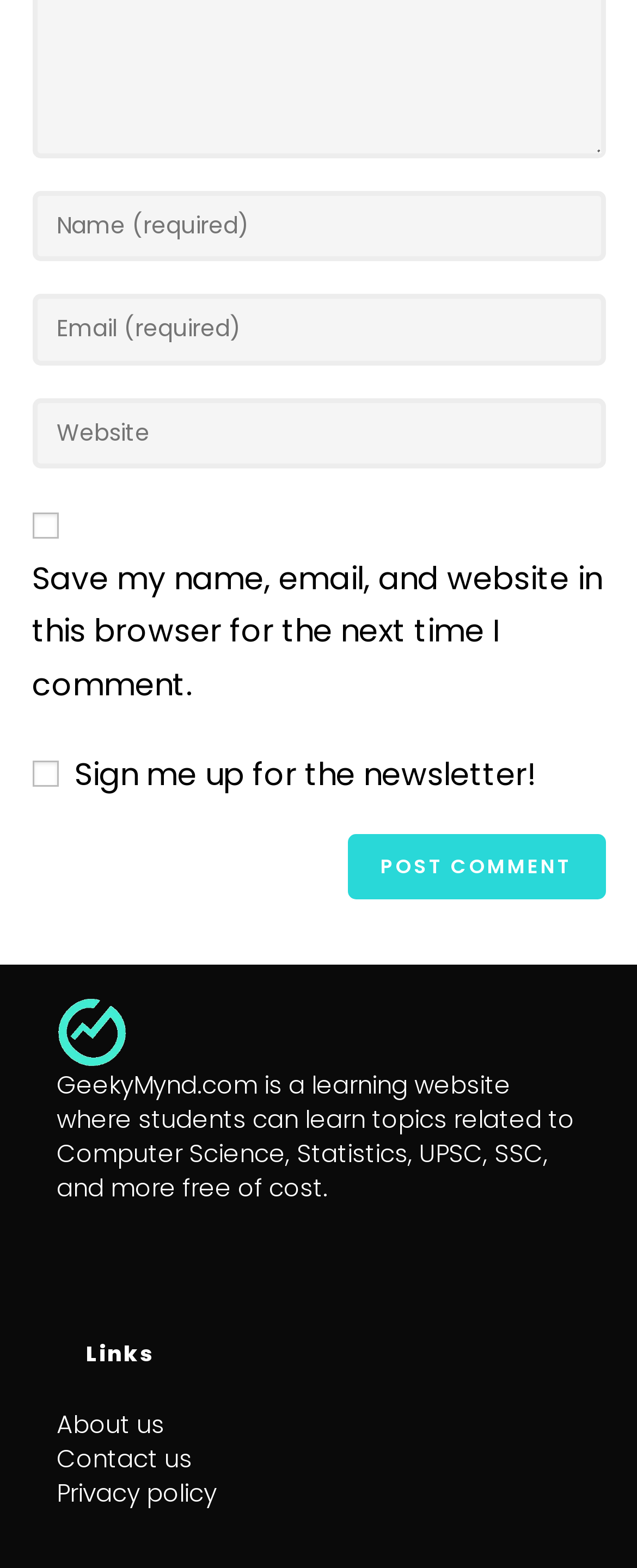Determine the bounding box coordinates of the clickable region to follow the instruction: "Check the newsletter subscription".

[0.05, 0.485, 0.091, 0.502]